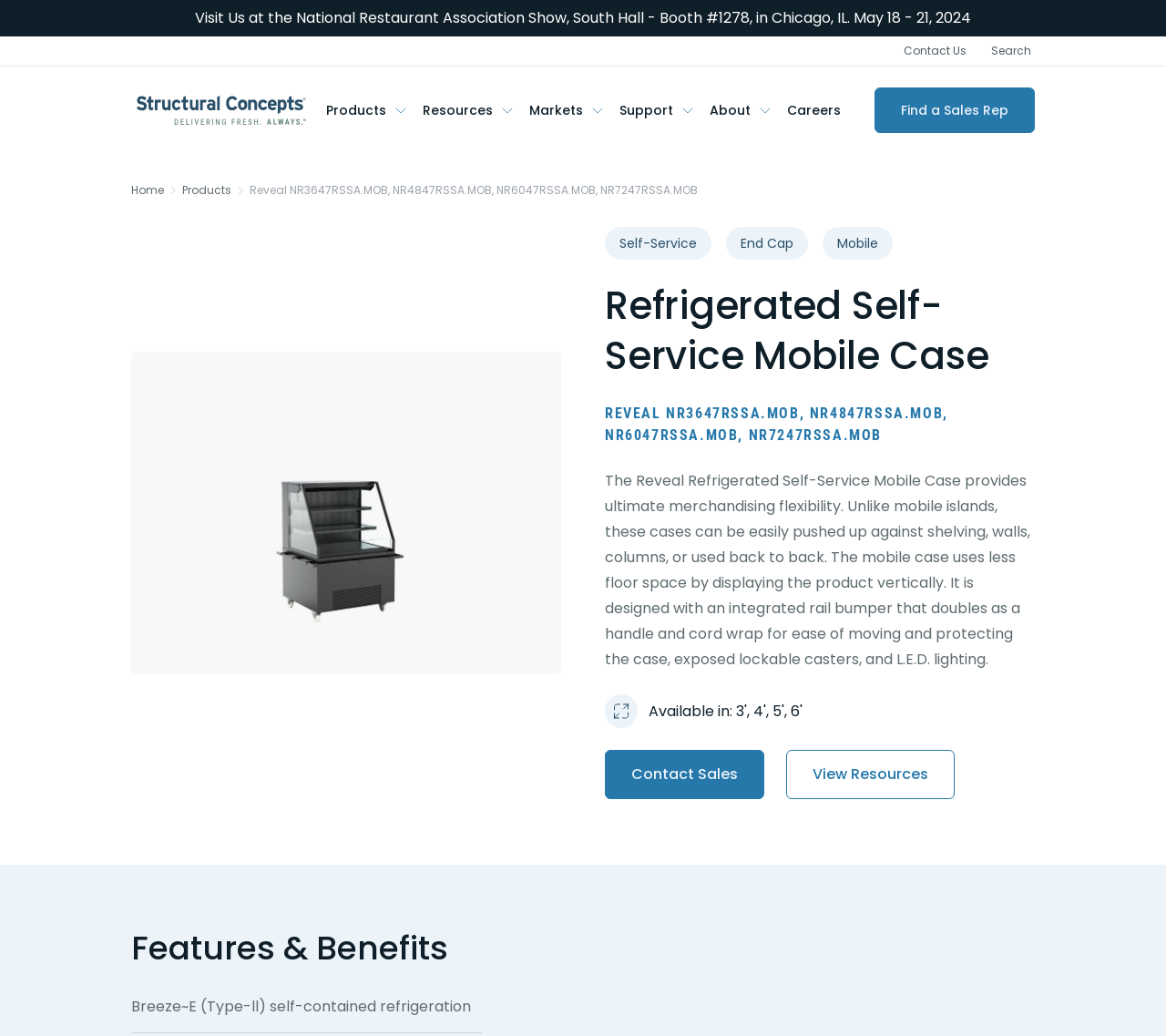What is the purpose of the integrated rail bumper?
Please respond to the question with a detailed and well-explained answer.

I found the answer by reading the text description of the product, which mentions that the integrated rail bumper 'doubles as a handle and cord wrap for ease of moving and protecting the case'.